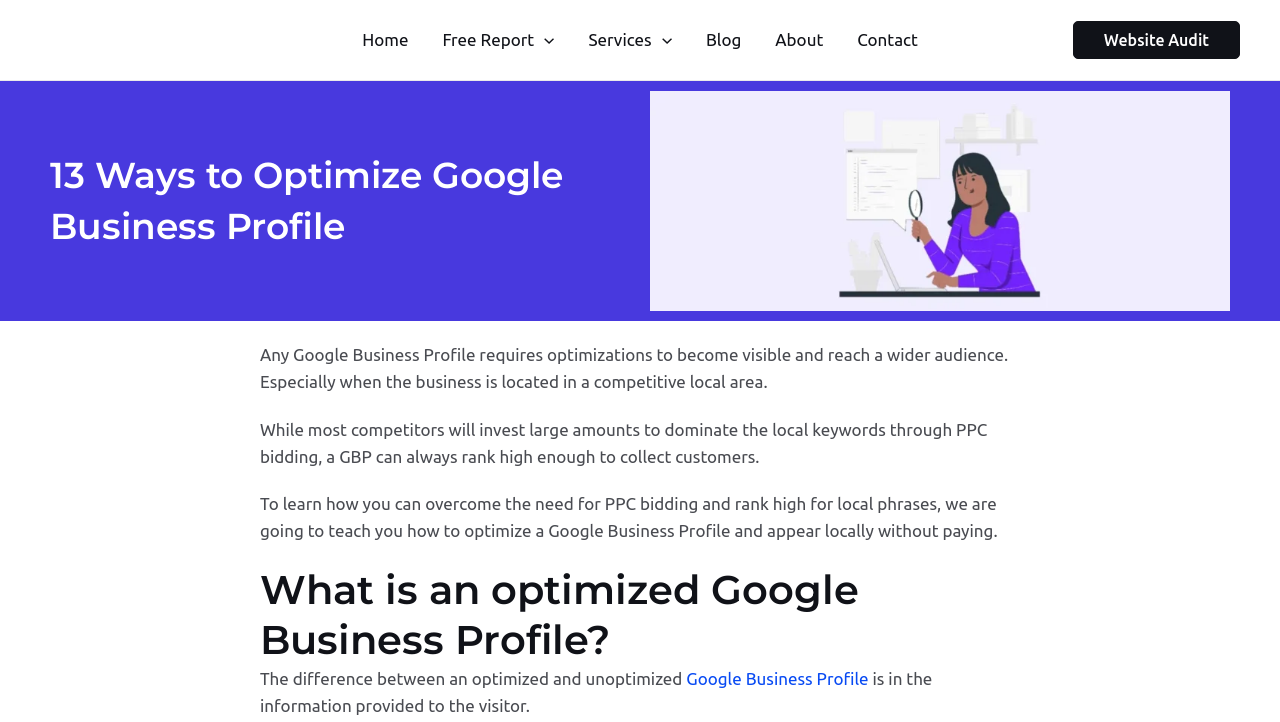How many paragraphs of text are there on this webpage?
Deliver a detailed and extensive answer to the question.

By scanning the webpage, I can see that there are three paragraphs of text that provide information about Google Business Profile optimization and its benefits.